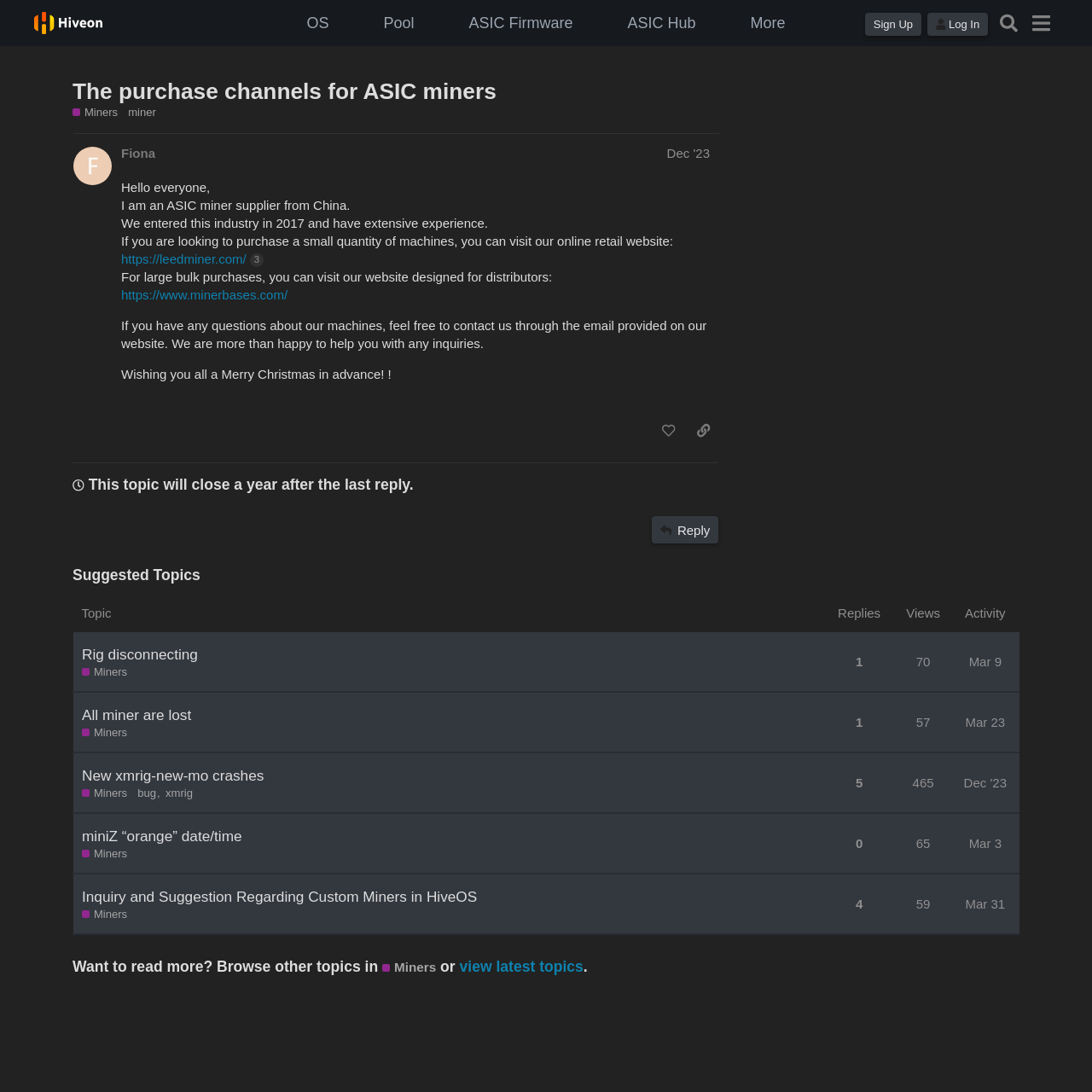Identify the bounding box coordinates for the region of the element that should be clicked to carry out the instruction: "Search for something". The bounding box coordinates should be four float numbers between 0 and 1, i.e., [left, top, right, bottom].

[0.909, 0.006, 0.939, 0.036]